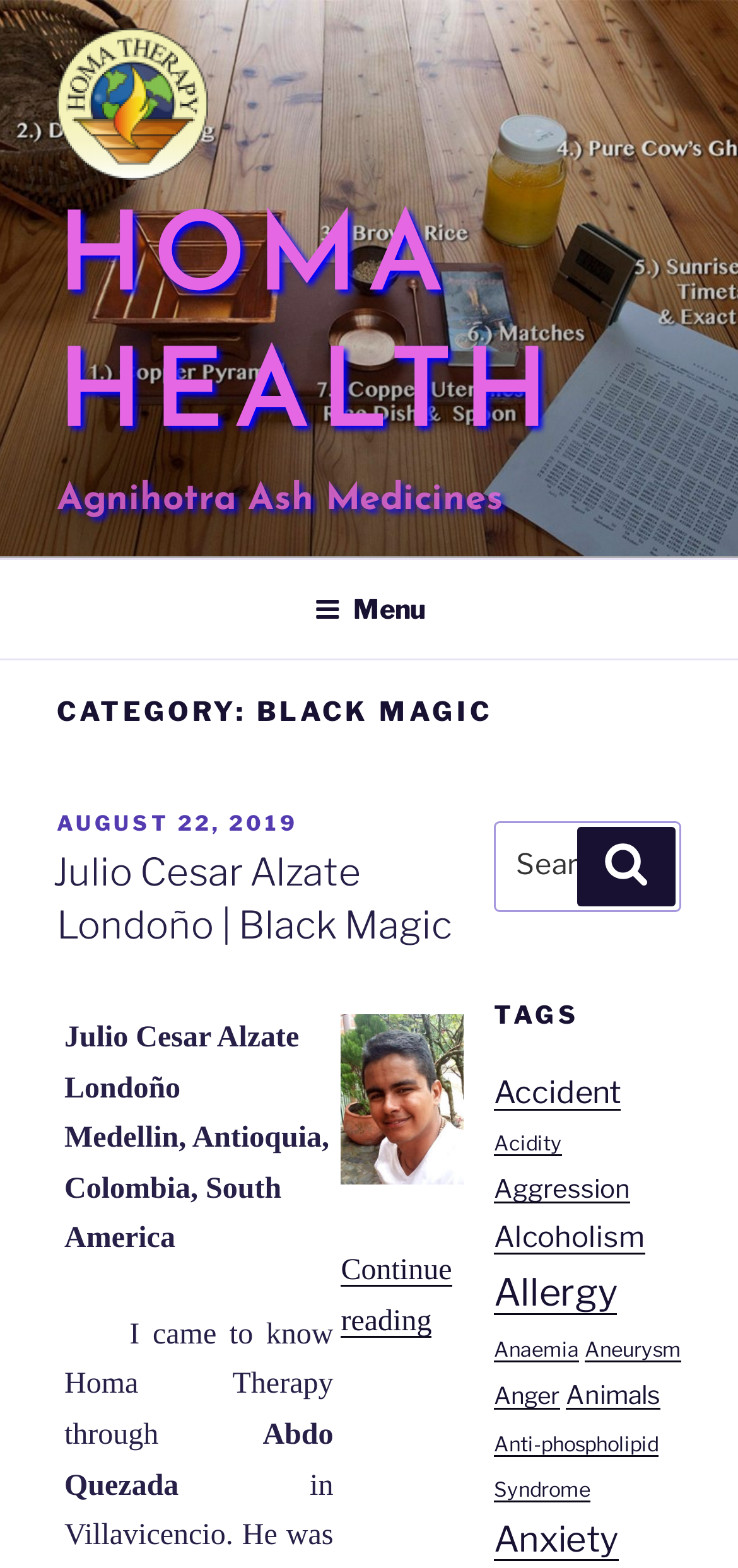Give an extensive and precise description of the webpage.

The webpage is titled "Black Magic Archives - Homa Health" and appears to be a blog or archive of articles related to black magic and health. At the top left of the page, there is a logo image and a link to "Homa Health". Below this, there is a larger heading "HOMA HEALTH" that spans most of the width of the page.

On the top right of the page, there is a navigation menu labeled "Top Menu" with a button to expand or collapse it. Below this, there is a heading "CATEGORY: BLACK MAGIC" that spans most of the width of the page.

Under this heading, there is a section with a subheading "POSTED ON" followed by a date "AUGUST 22, 2019". Below this, there is an article titled "Julio Cesar Alzate Londoño | Black Magic" with a link to continue reading. The article has an image associated with it.

To the right of the article, there is a search box with a label "Search for:" and a button to submit the search query. Below this, there is a heading "TAGS" followed by a list of links to various tags, including "Accident", "Acidity", "Aggression", and many others. Each tag has a number of items associated with it, ranging from 1 to 18.

Overall, the webpage appears to be a collection of articles and resources related to black magic and health, with a focus on categorization and tagging for easy navigation.